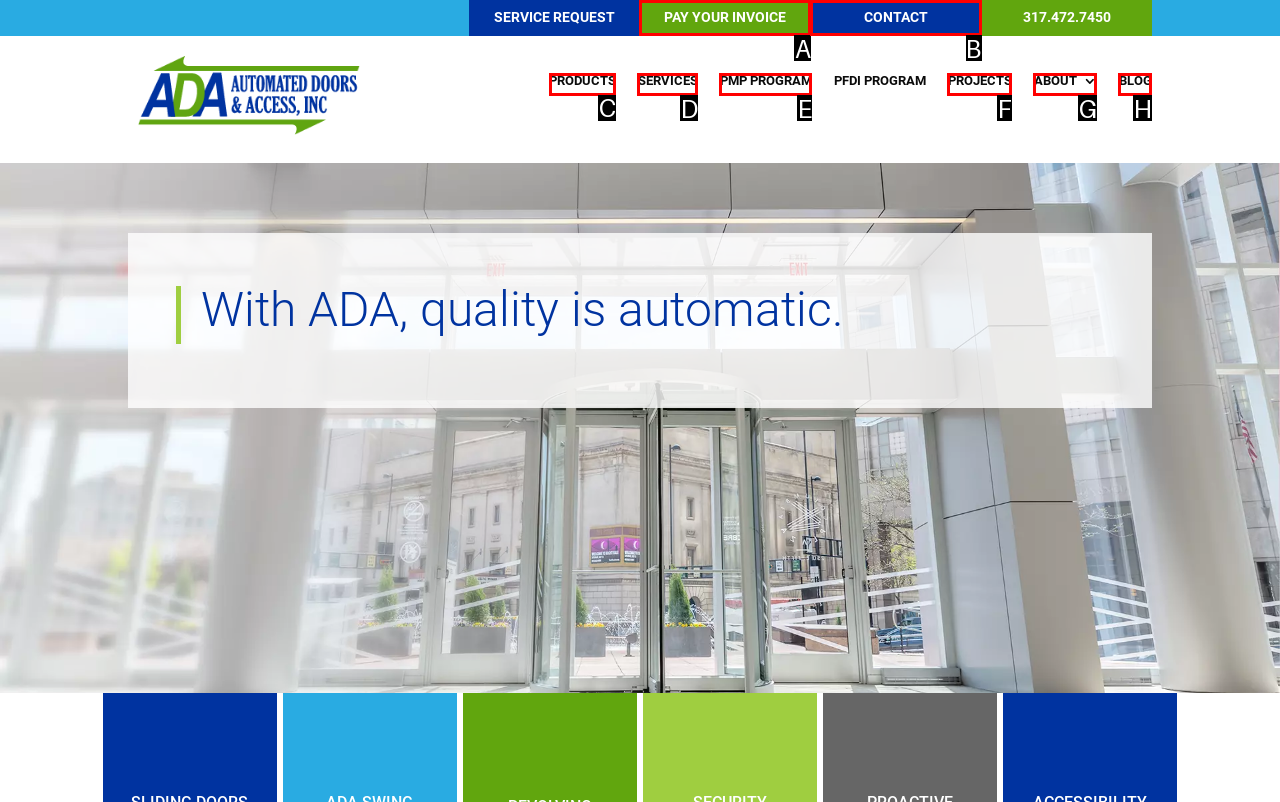Select the appropriate HTML element that needs to be clicked to finish the task: View products
Reply with the letter of the chosen option.

C